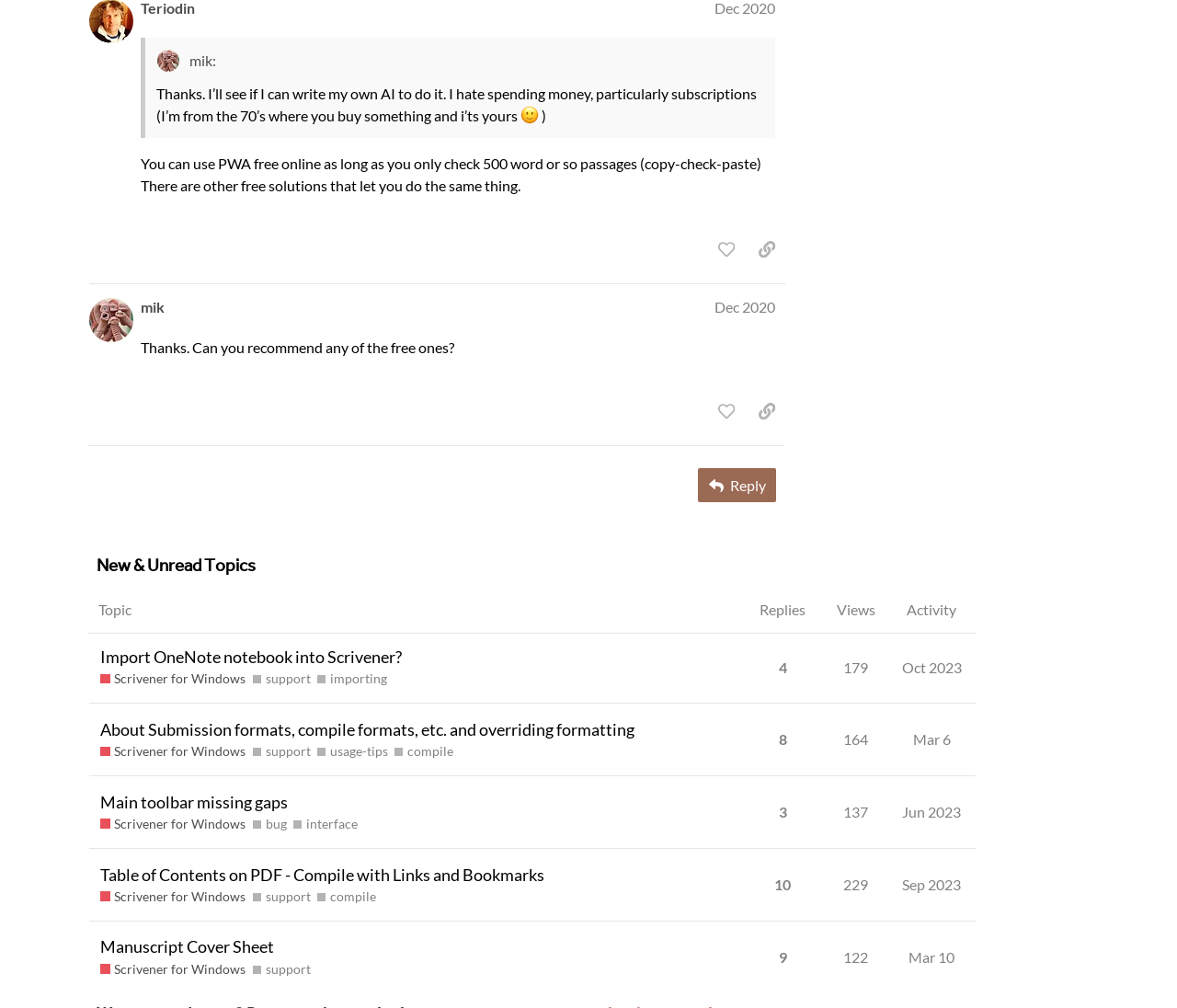What is the username of the person who made the post #7?
We need a detailed and meticulous answer to the question.

I determined the answer by looking at the link element with the text 'mik' inside the region with the id 'post #7 by @mik'.